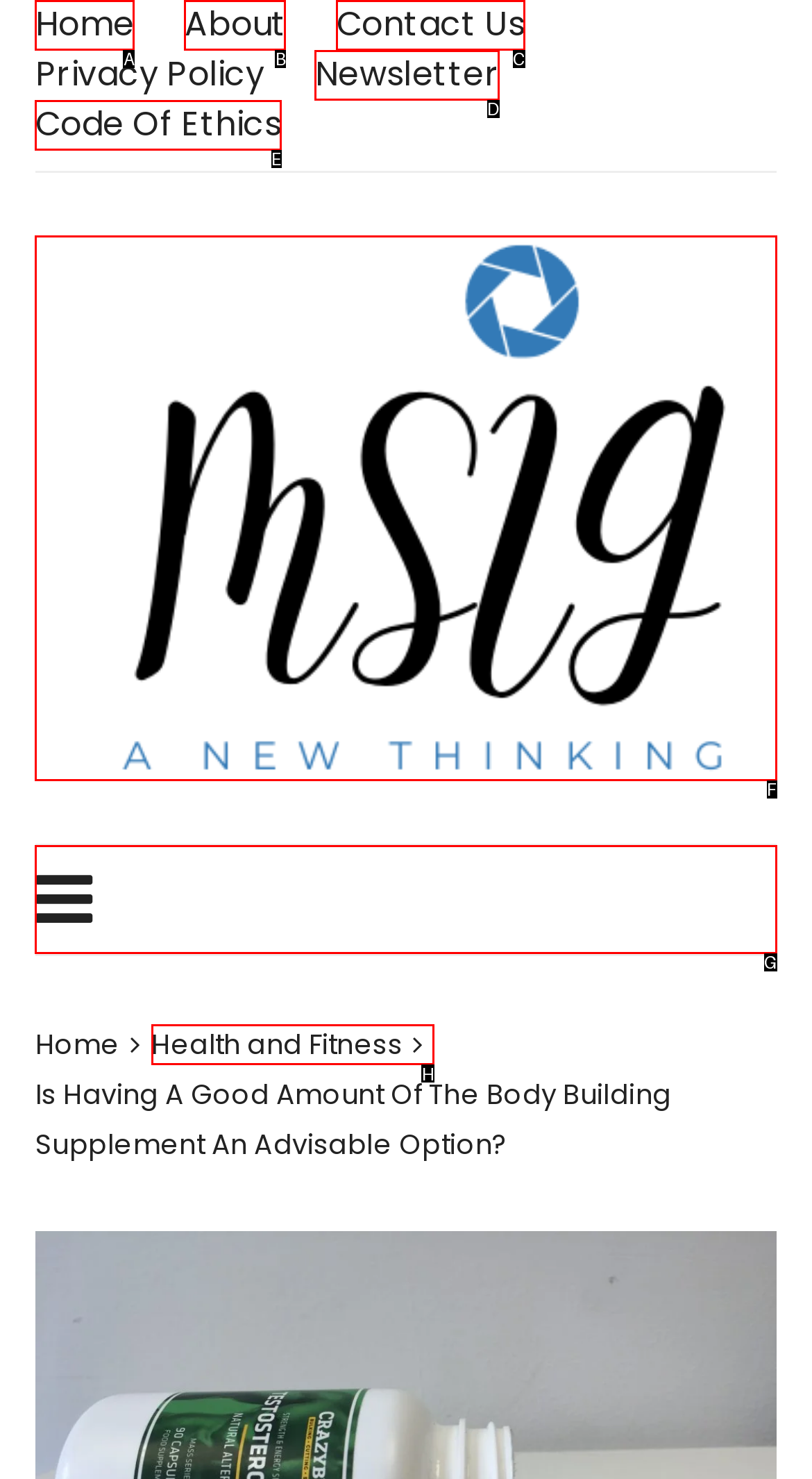Select the UI element that should be clicked to execute the following task: read about the website
Provide the letter of the correct choice from the given options.

B